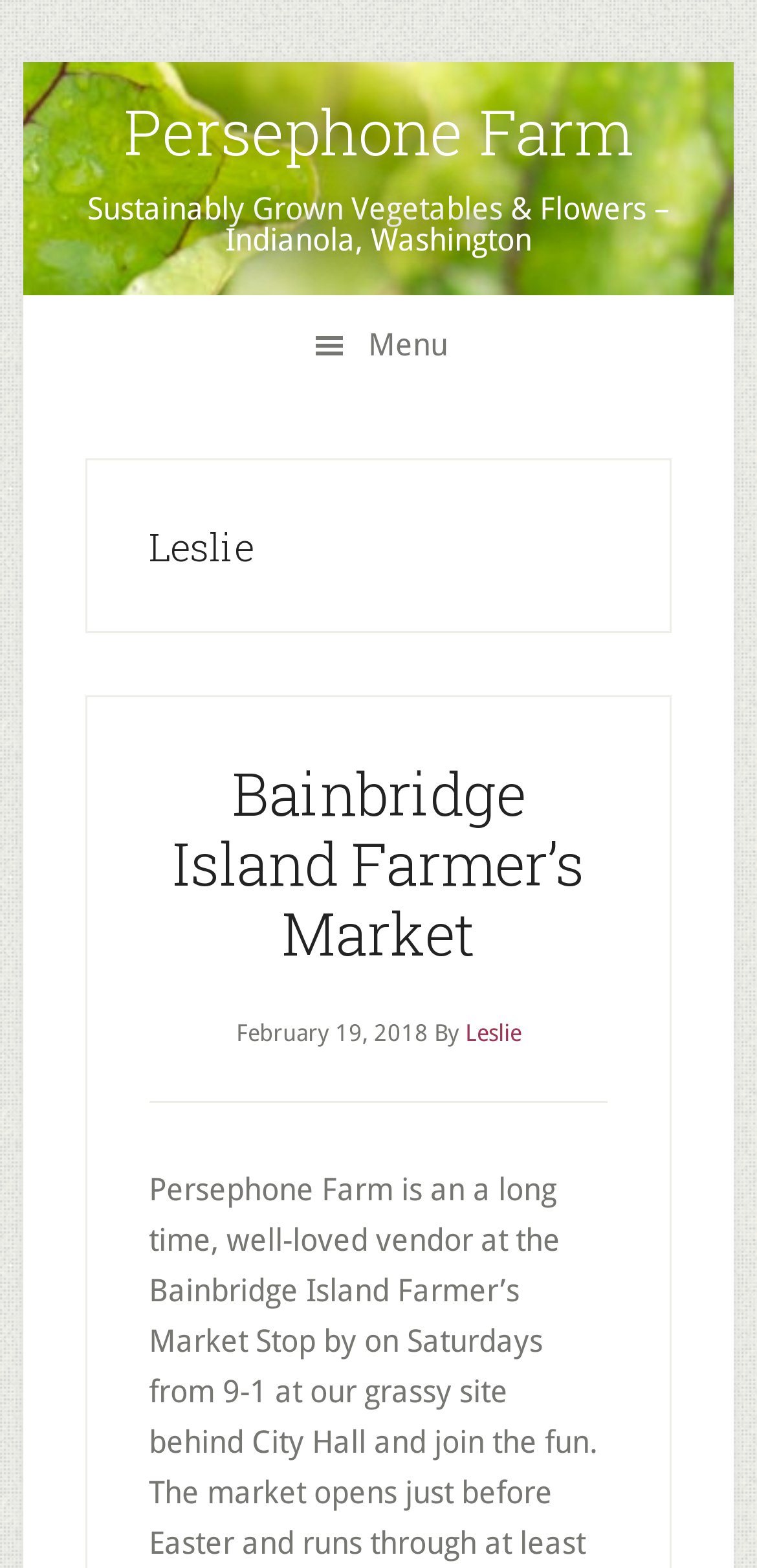Please determine the bounding box coordinates, formatted as (top-left x, top-left y, bottom-right x, bottom-right y), with all values as floating point numbers between 0 and 1. Identify the bounding box of the region described as: Bainbridge Island Farmer’s Market

[0.228, 0.482, 0.772, 0.619]